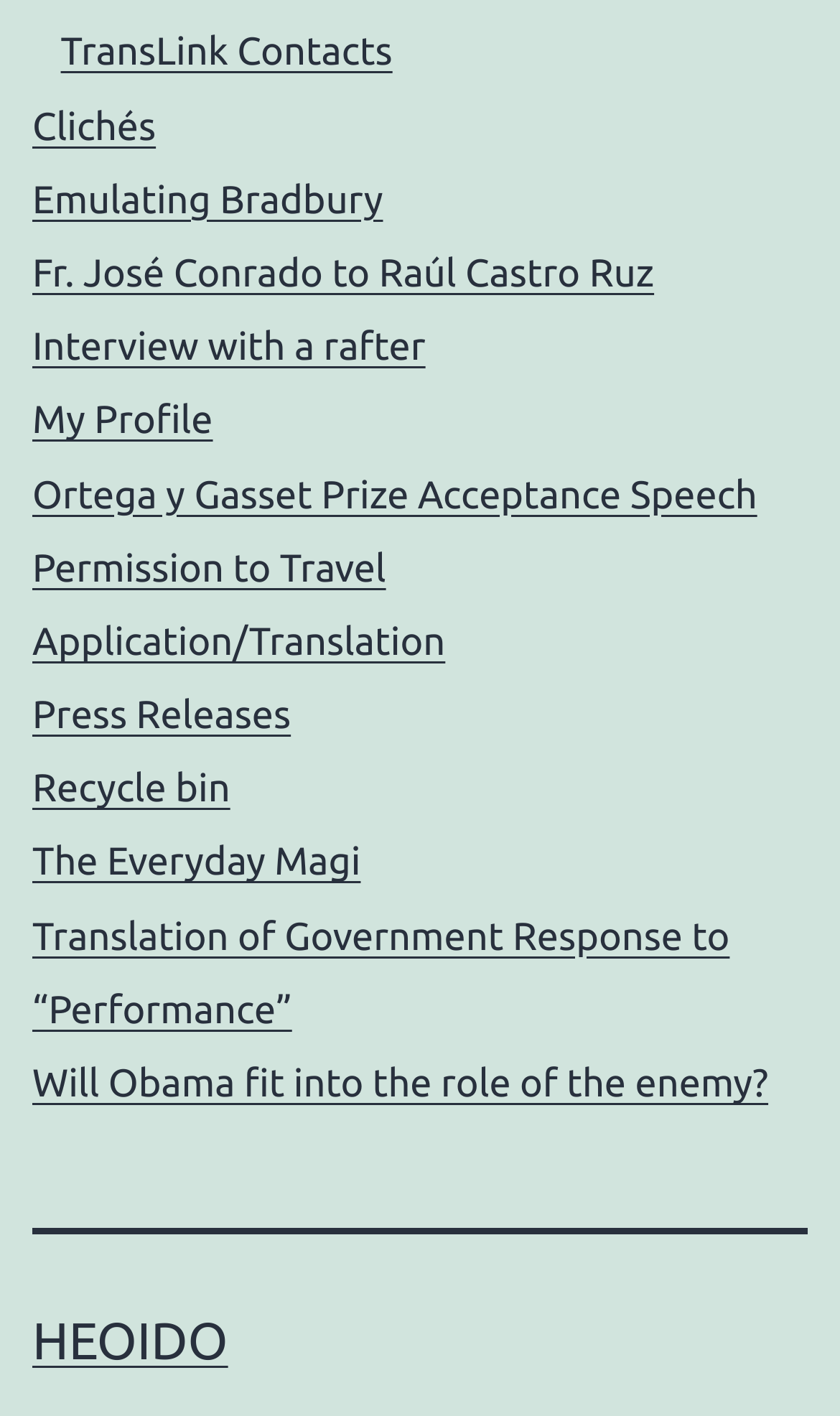Find the bounding box coordinates for the UI element that matches this description: "Heoido".

[0.038, 0.927, 0.271, 0.968]